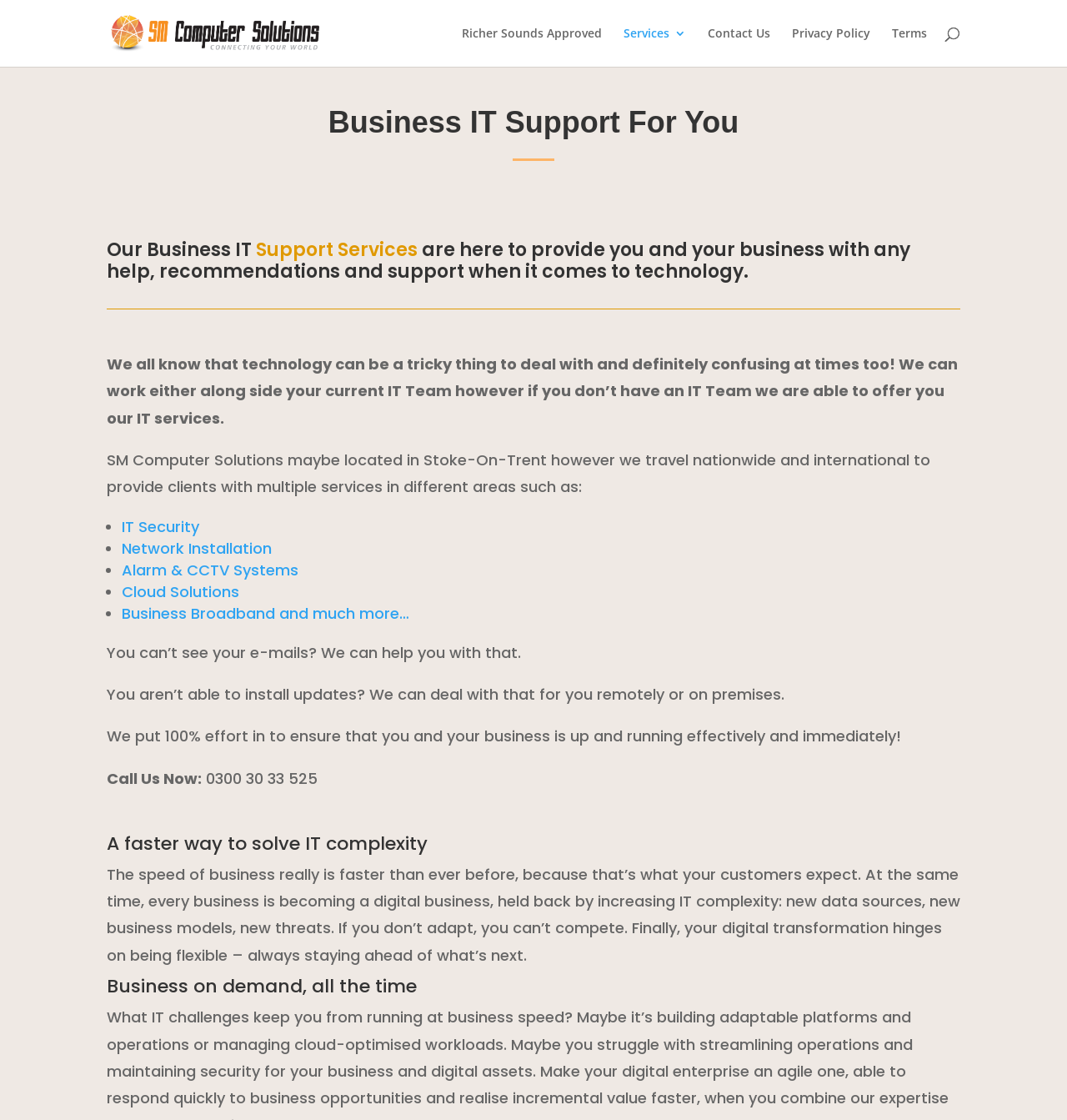Find the bounding box coordinates for the element that must be clicked to complete the instruction: "Learn more about Support Services". The coordinates should be four float numbers between 0 and 1, indicated as [left, top, right, bottom].

[0.24, 0.211, 0.391, 0.234]